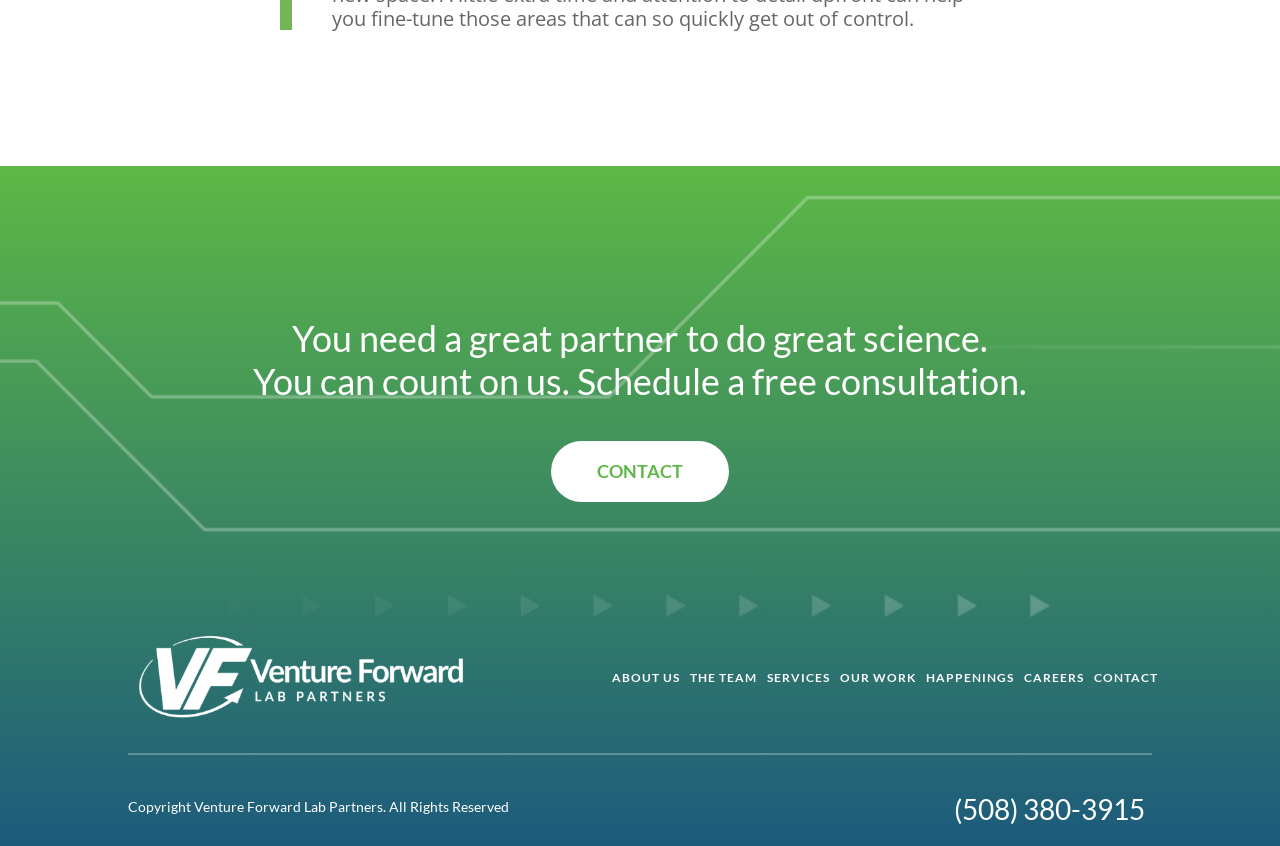Extract the bounding box of the UI element described as: "Happenings".

[0.72, 0.742, 0.796, 0.86]